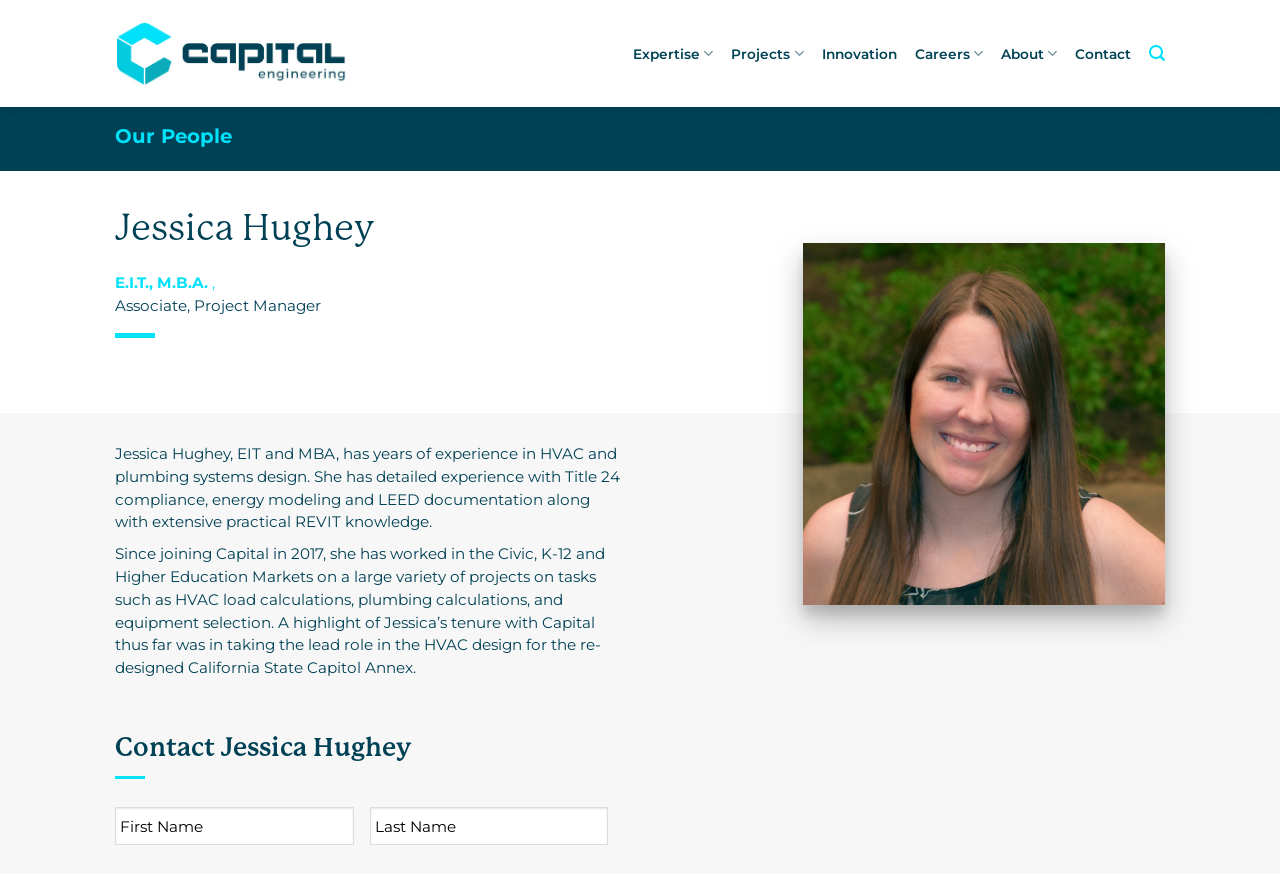Can you find the bounding box coordinates of the area I should click to execute the following instruction: "View Jessica Hughey's projects"?

[0.571, 0.001, 0.628, 0.122]